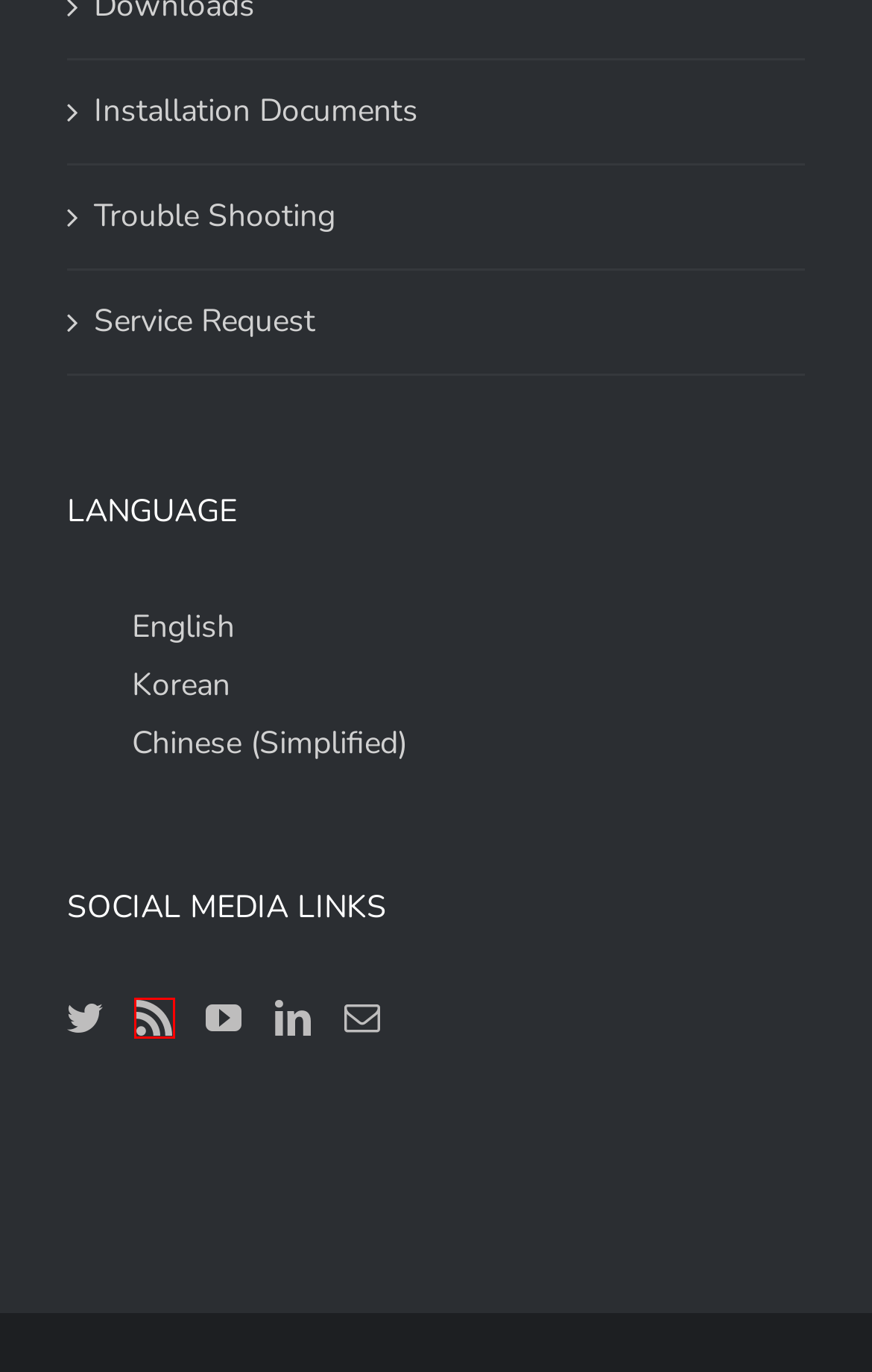You have a screenshot of a webpage with a red rectangle bounding box. Identify the best webpage description that corresponds to the new webpage after clicking the element within the red bounding box. Here are the candidates:
A. Manual – Rotork YTC
B. Trouble Shooting – Rotork YTC
C. Introduction – Rotork YTC
D. YT-3450 – Rotork YTC
E. Rotork YTC
F. YT-3300 – Rotork YTC
G. Installation Documents – Rotork YTC
H. YTC News – Rotork YTC

E